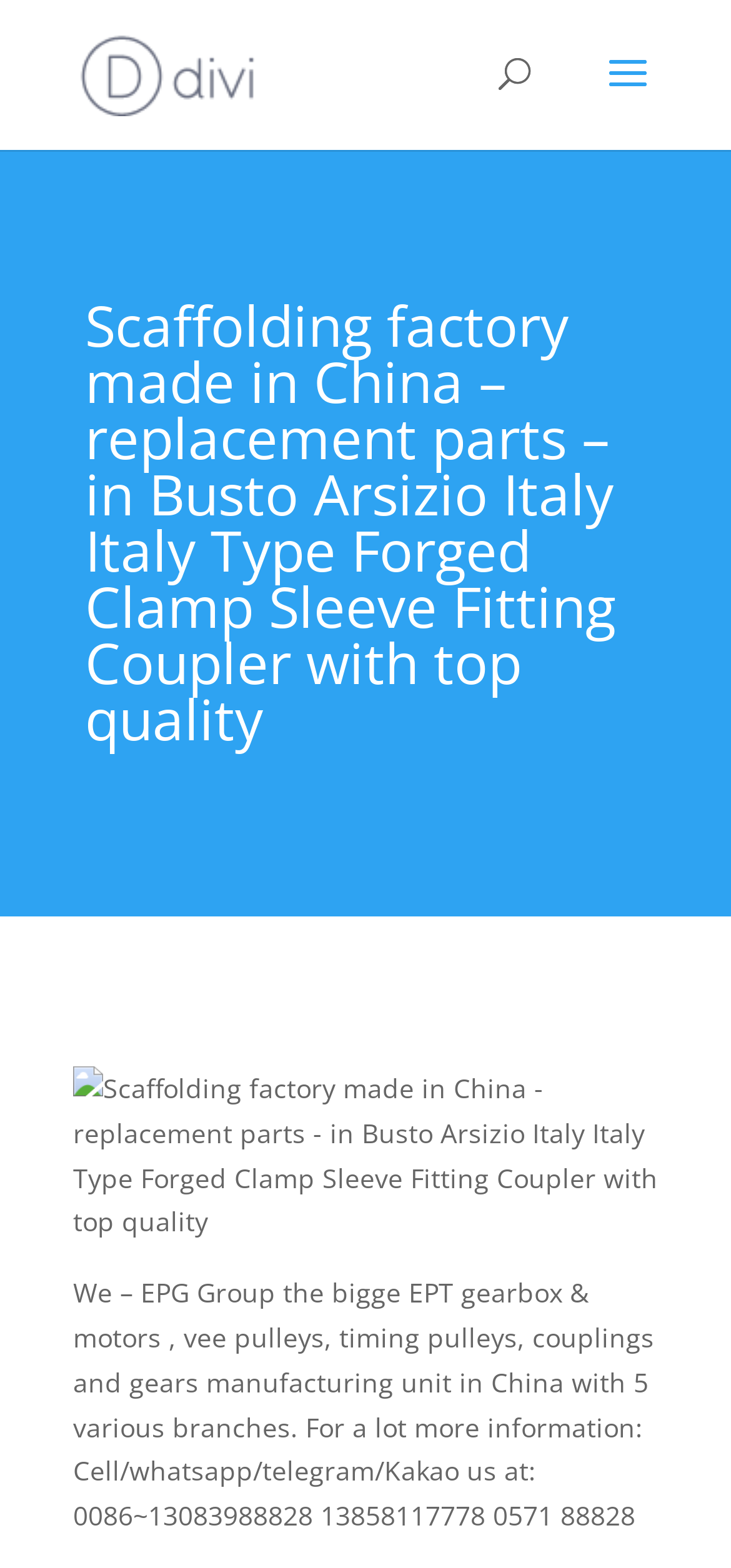What is the headline of the webpage?

Scaffolding factory made in China – replacement parts – in Busto Arsizio Italy Italy Type Forged Clamp Sleeve Fitting Coupler with top quality